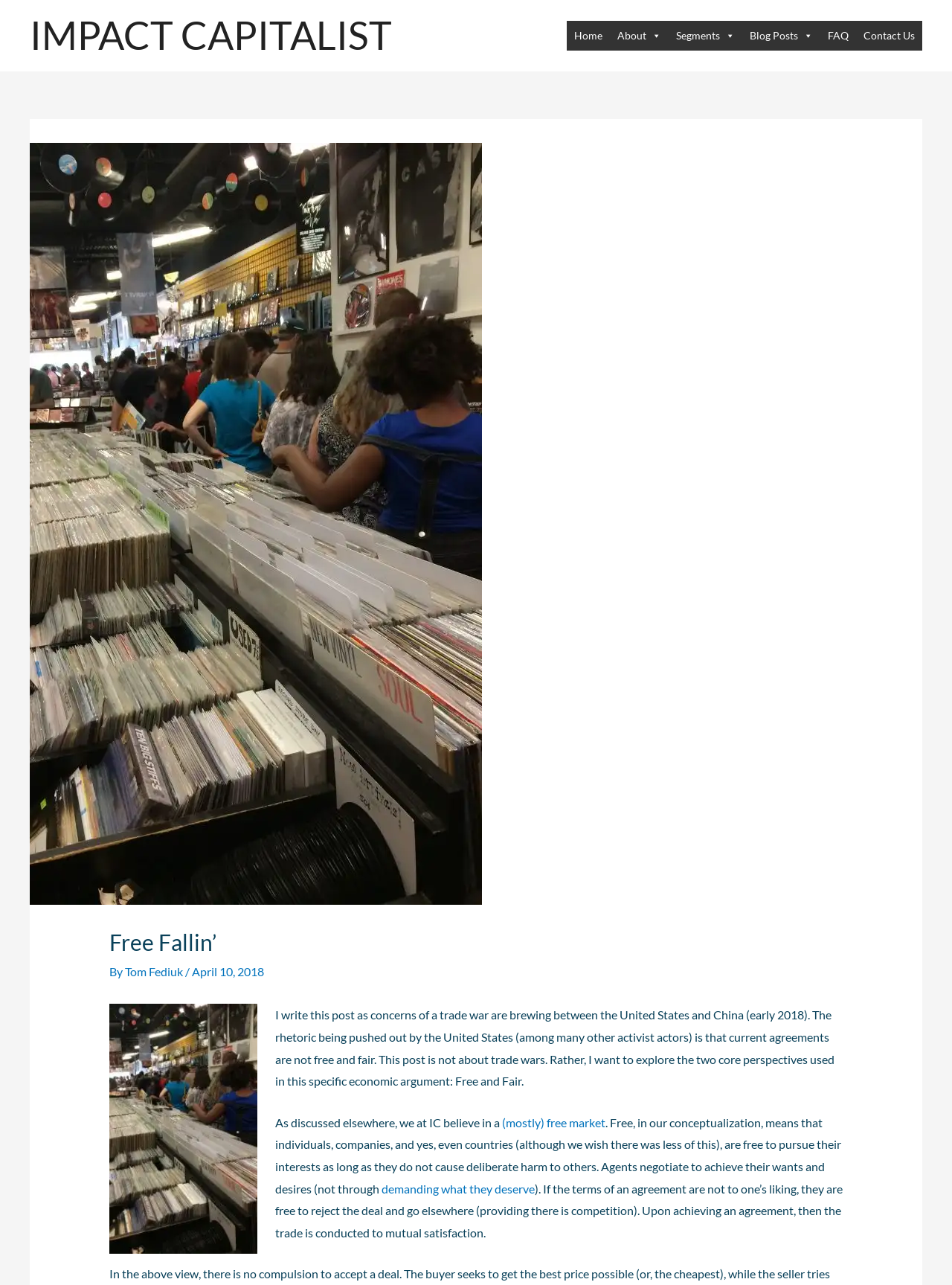Identify the bounding box coordinates of the part that should be clicked to carry out this instruction: "Click on the 'IMPACT CAPITALIST' link".

[0.031, 0.009, 0.412, 0.045]